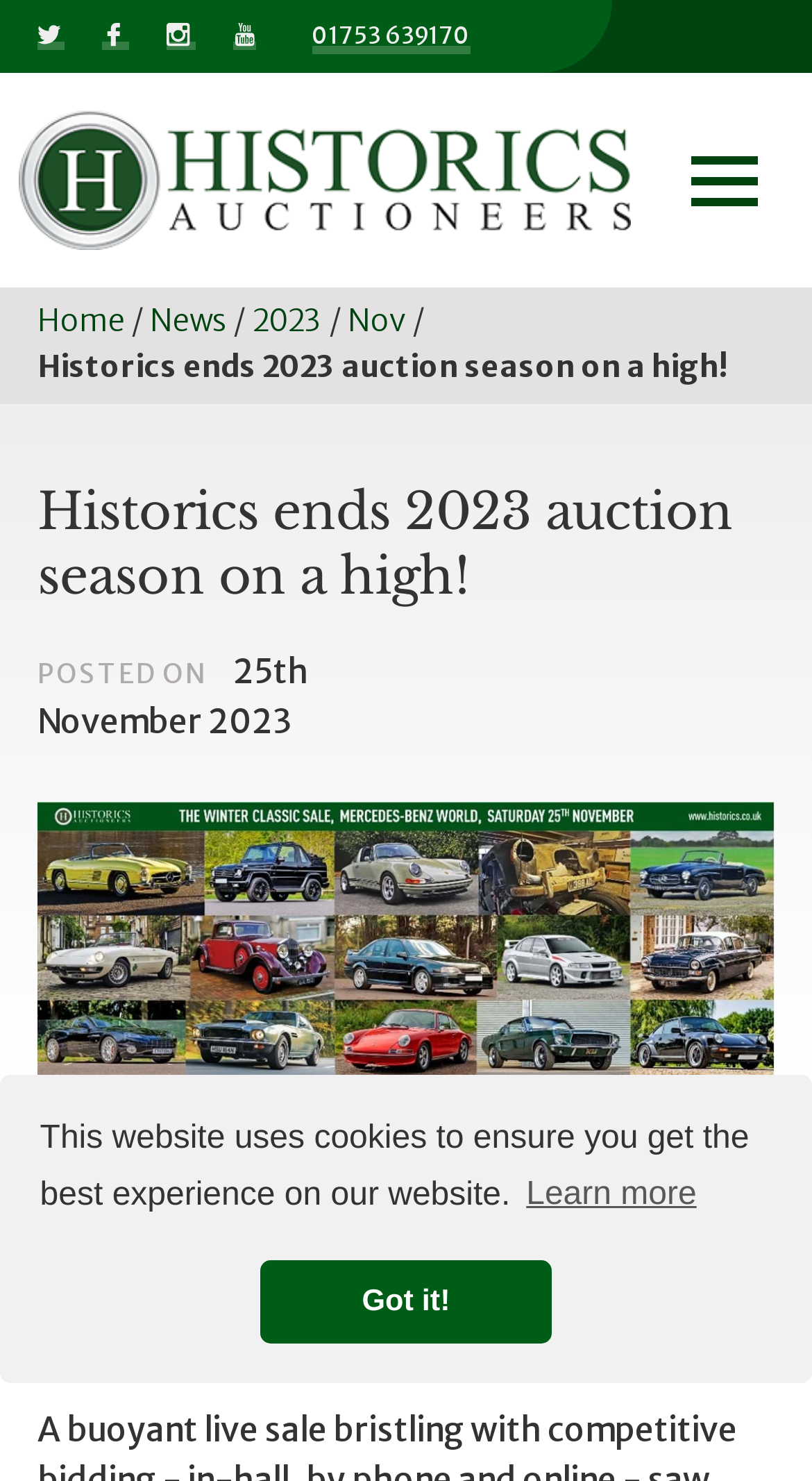Identify the bounding box coordinates of the region that should be clicked to execute the following instruction: "Click on Historics on Facebook".

[0.126, 0.014, 0.16, 0.034]